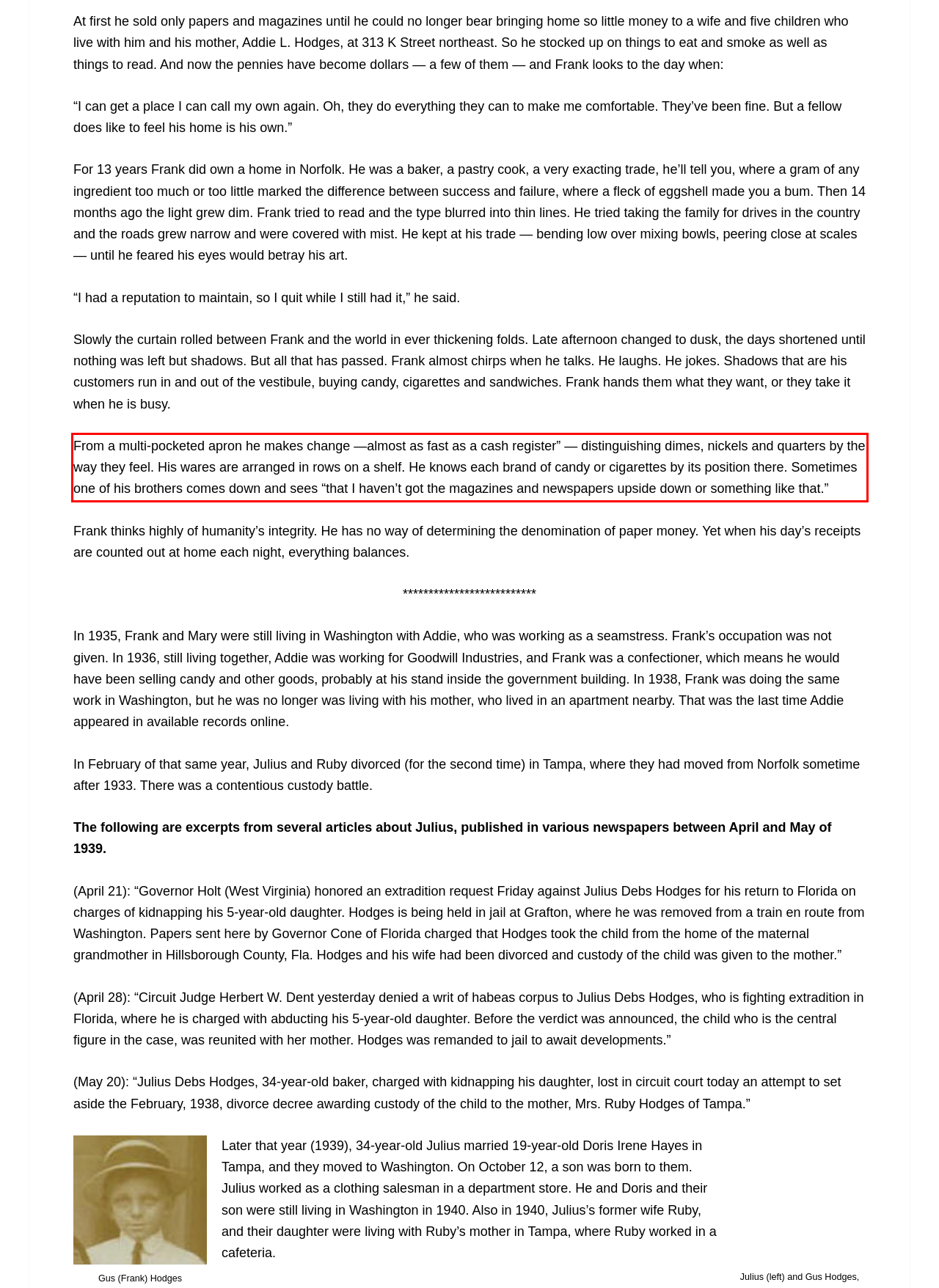You have a screenshot of a webpage, and there is a red bounding box around a UI element. Utilize OCR to extract the text within this red bounding box.

From a multi-pocketed apron he makes change —almost as fast as a cash register” — distinguishing dimes, nickels and quarters by the way they feel. His wares are arranged in rows on a shelf. He knows each brand of candy or cigarettes by its position there. Sometimes one of his brothers comes down and sees “that I haven’t got the magazines and newspapers upside down or something like that.”